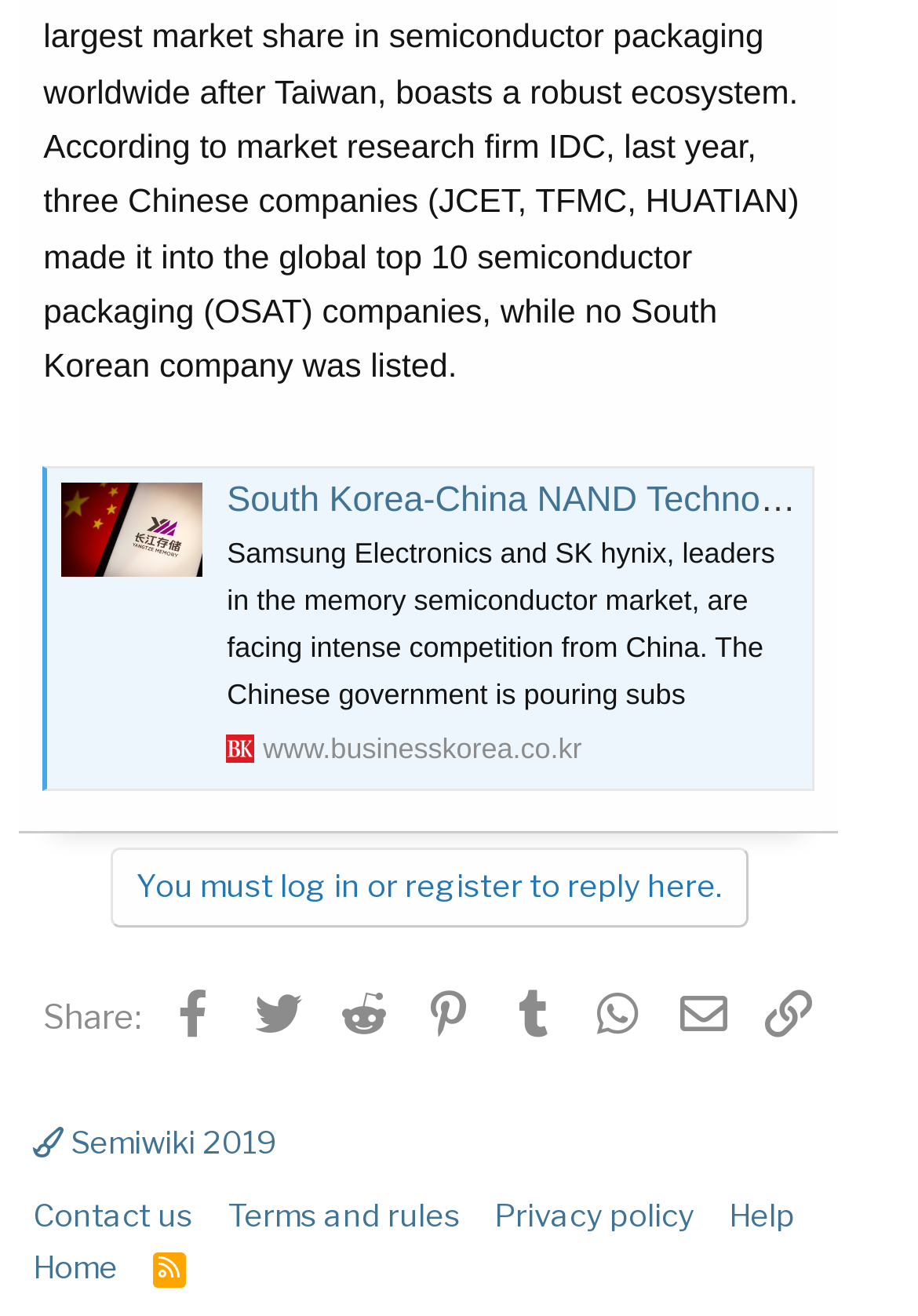Please locate the UI element described by "Facebook" and provide its bounding box coordinates.

[0.163, 0.74, 0.252, 0.8]